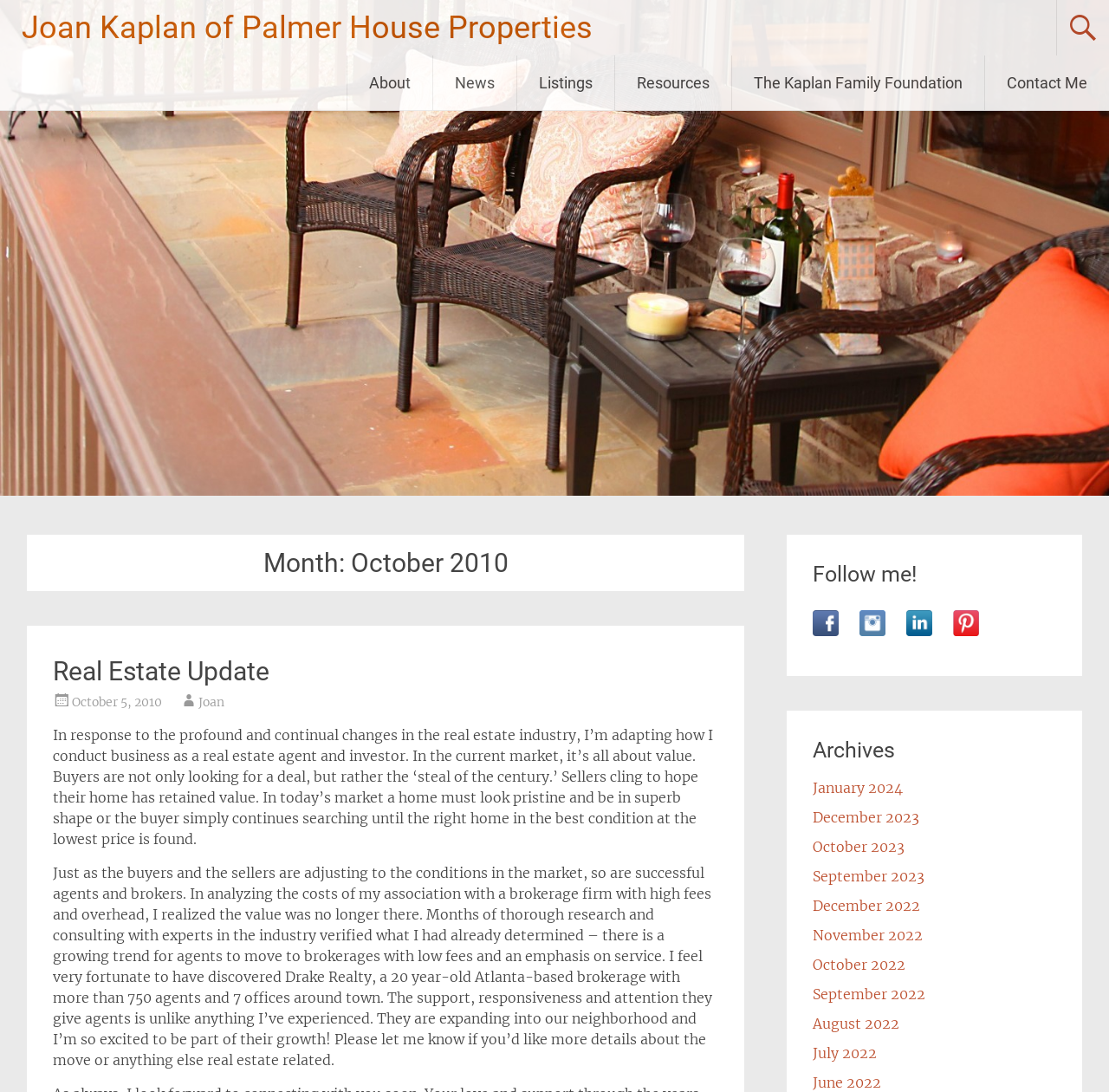What is the brokerage firm Joan Kaplan moved to?
Please provide a detailed and comprehensive answer to the question.

The brokerage firm Joan Kaplan moved to can be found in the text 'I feel very fortunate to have discovered Drake Realty, a 20 year-old Atlanta-based brokerage with more than 750 agents and 7 offices around town.' which is part of the main content of the webpage.